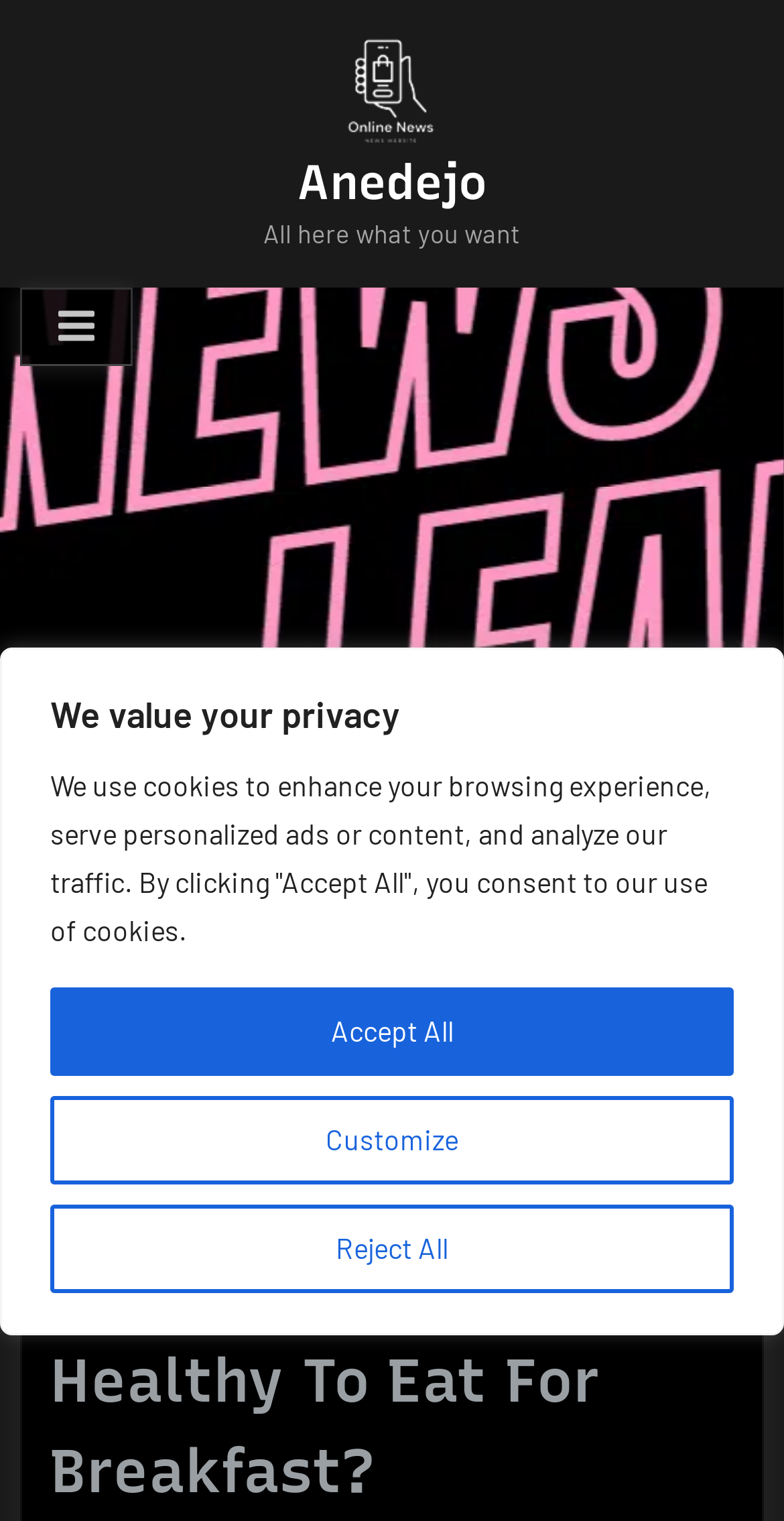What is the name of the website?
Provide a concise answer using a single word or phrase based on the image.

Anedejo